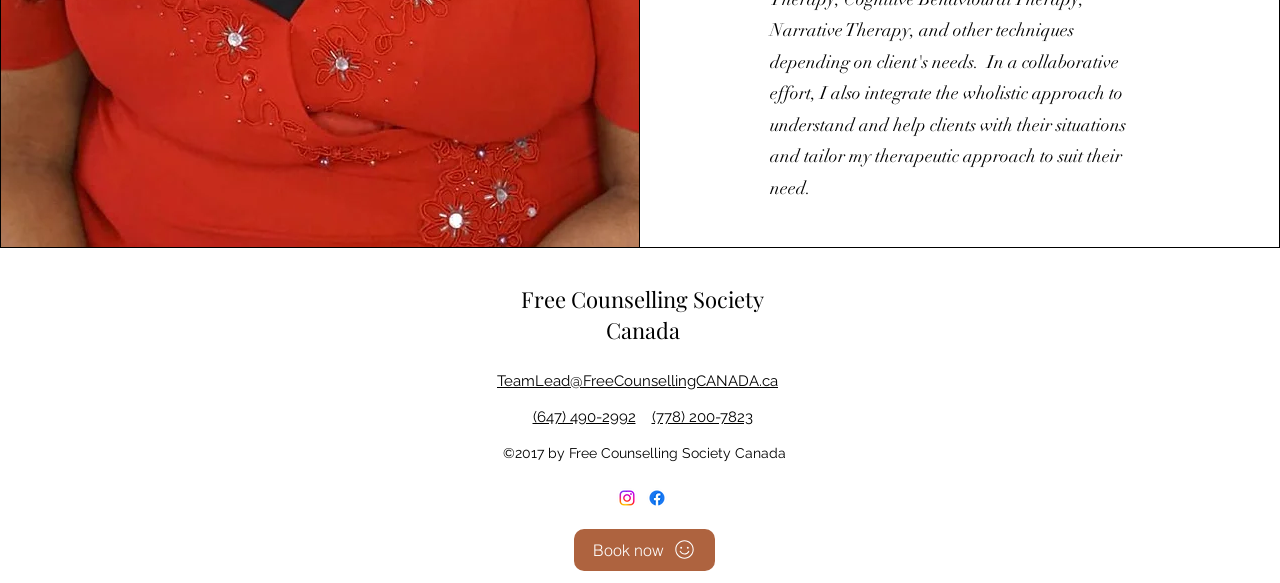Refer to the image and provide a thorough answer to this question:
What is the call-to-action button?

The call-to-action button can be found in the link element with the text 'Book now' at the bottom of the webpage, which is likely a button to book a counselling session.